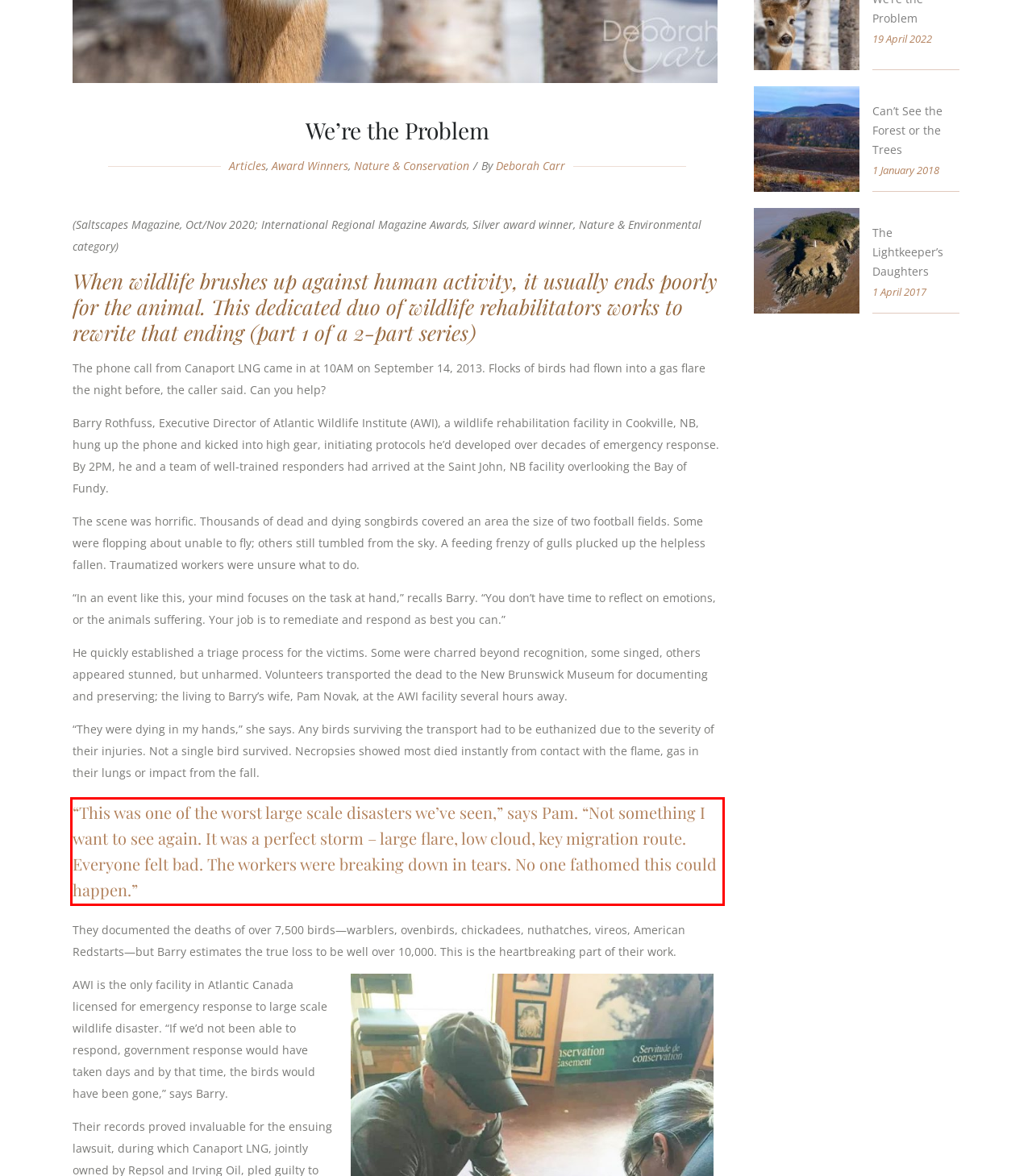You have a screenshot of a webpage with a red bounding box. Use OCR to generate the text contained within this red rectangle.

“This was one of the worst large scale disasters we’ve seen,” says Pam. “Not something I want to see again. It was a perfect storm – large flare, low cloud, key migration route. Everyone felt bad. The workers were breaking down in tears. No one fathomed this could happen.”